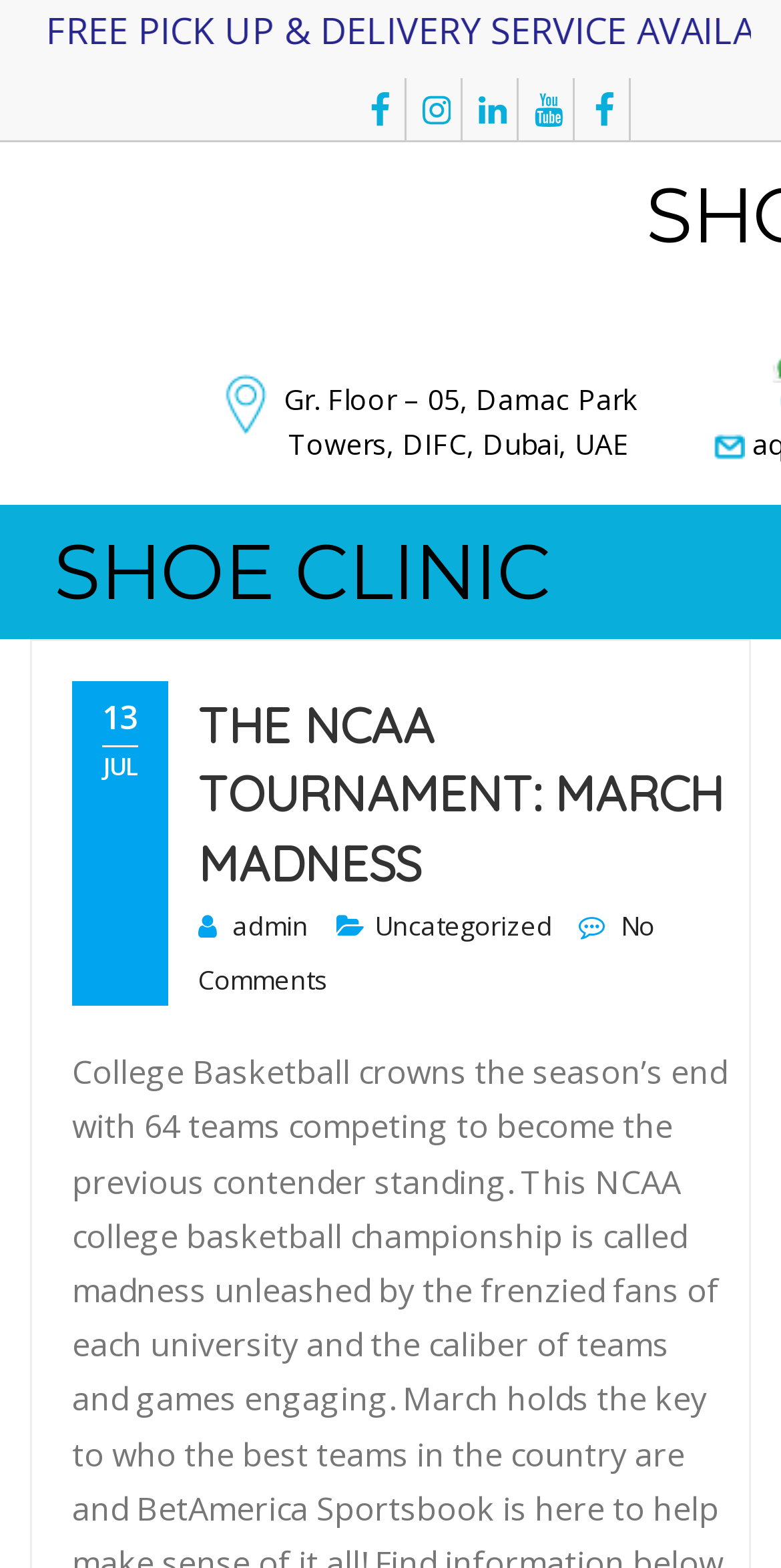Highlight the bounding box of the UI element that corresponds to this description: "SHOE CLINIC".

[0.069, 0.331, 0.705, 0.4]